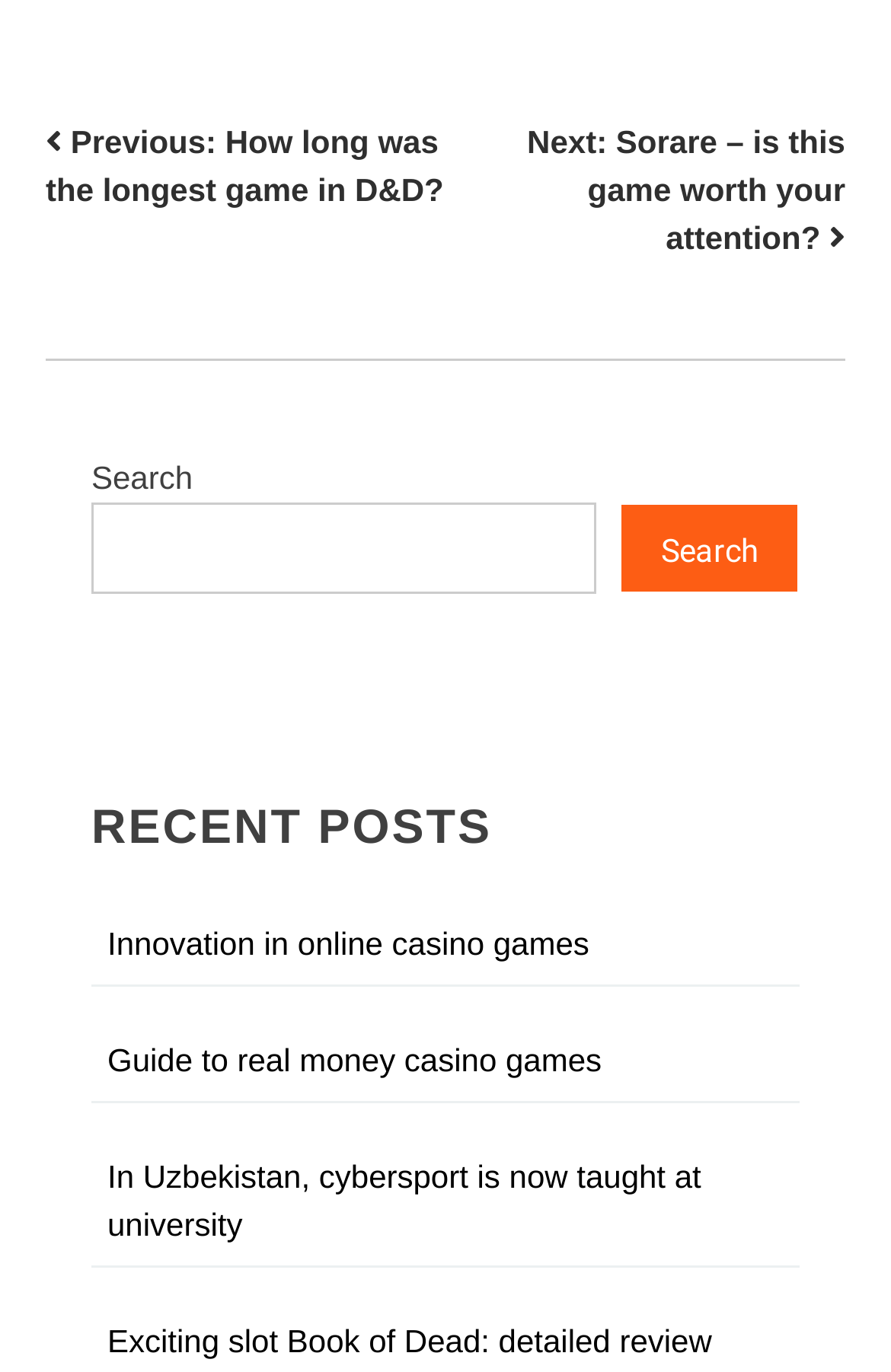Provide the bounding box coordinates for the area that should be clicked to complete the instruction: "Read the post about Innovation in online casino games".

[0.121, 0.675, 0.661, 0.701]